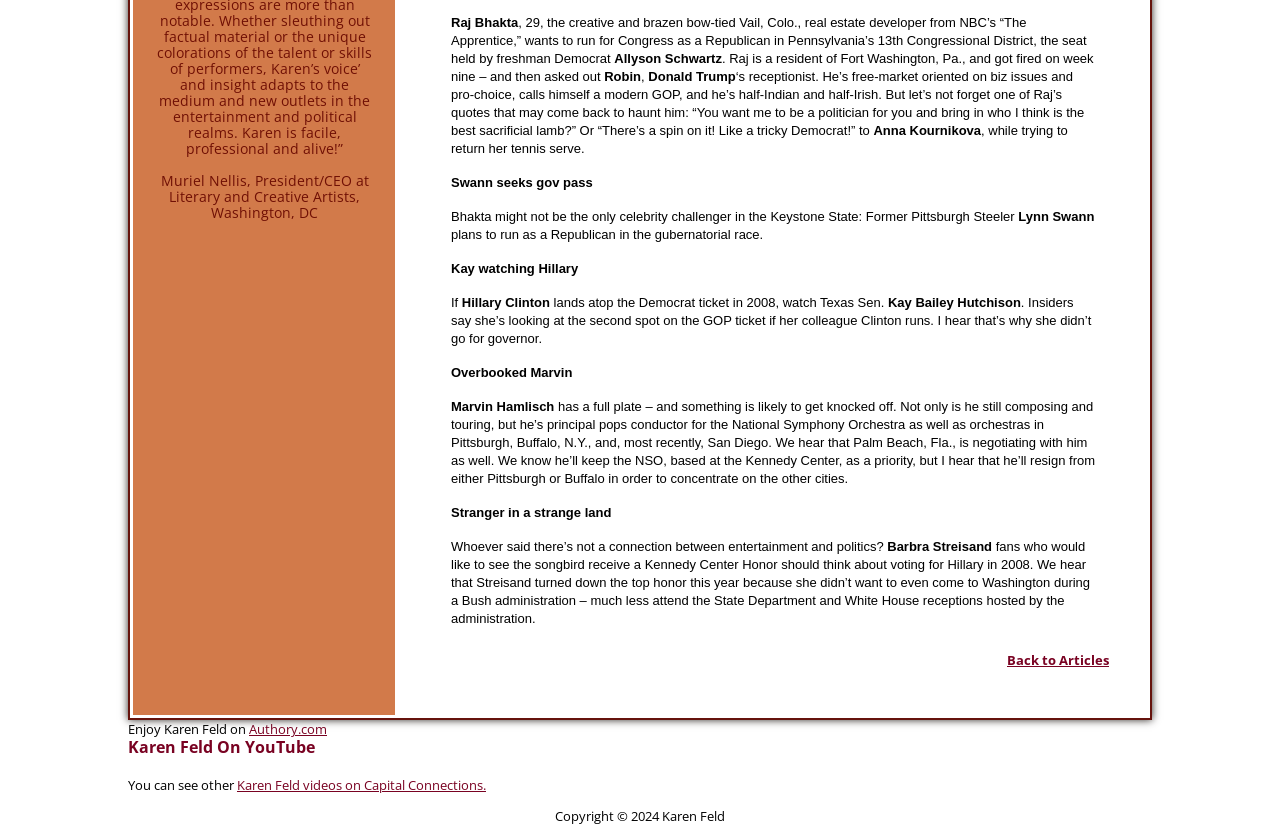Given the element description, predict the bounding box coordinates in the format (top-left x, top-left y, bottom-right x, bottom-right y). Make sure all values are between 0 and 1. Here is the element description: Back to Articles

[0.787, 0.778, 0.866, 0.8]